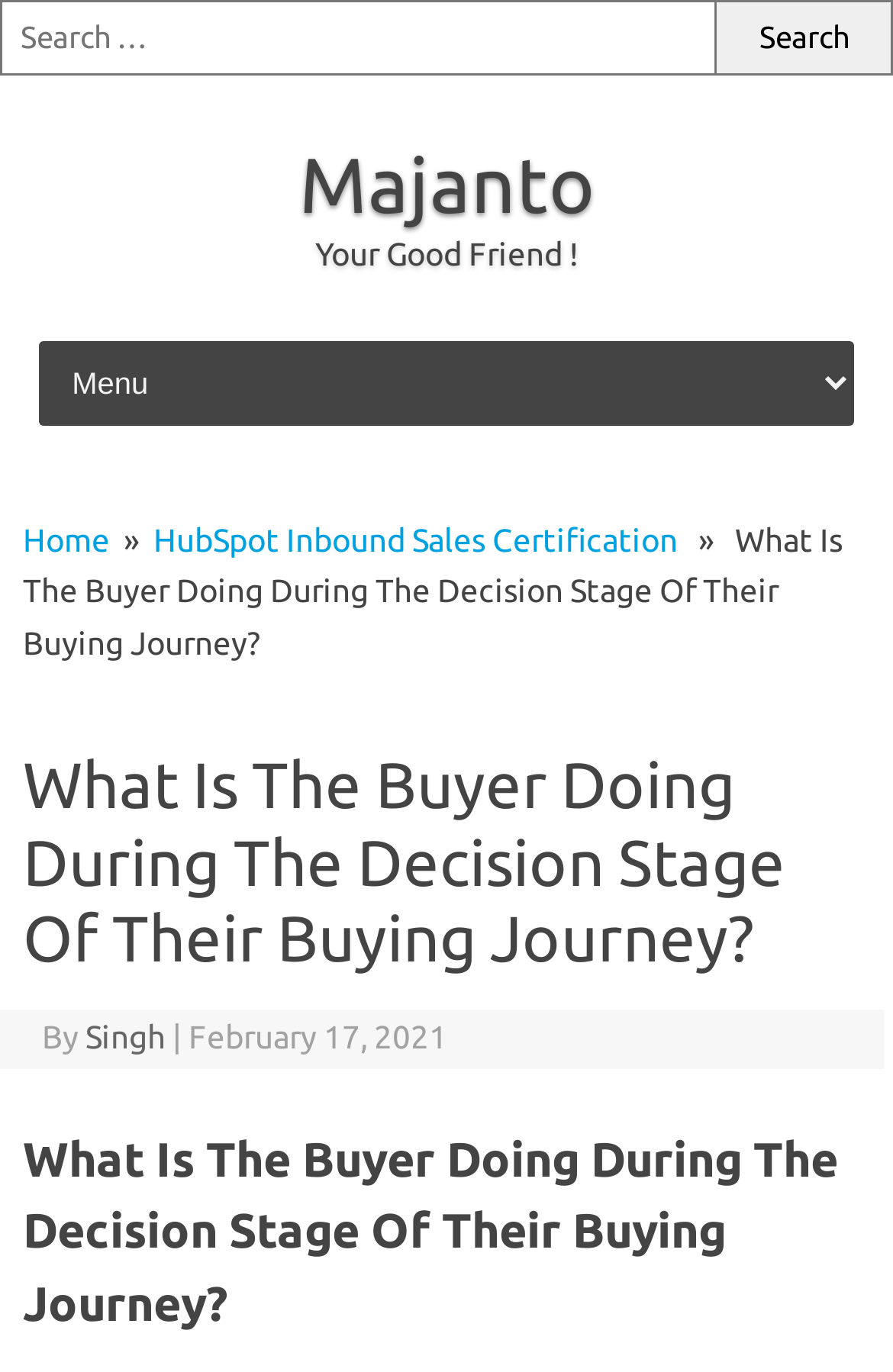Given the element description Singh, identify the bounding box coordinates for the UI element on the webpage screenshot. The format should be (top-left x, top-left y, bottom-right x, bottom-right y), with values between 0 and 1.

[0.096, 0.742, 0.186, 0.769]